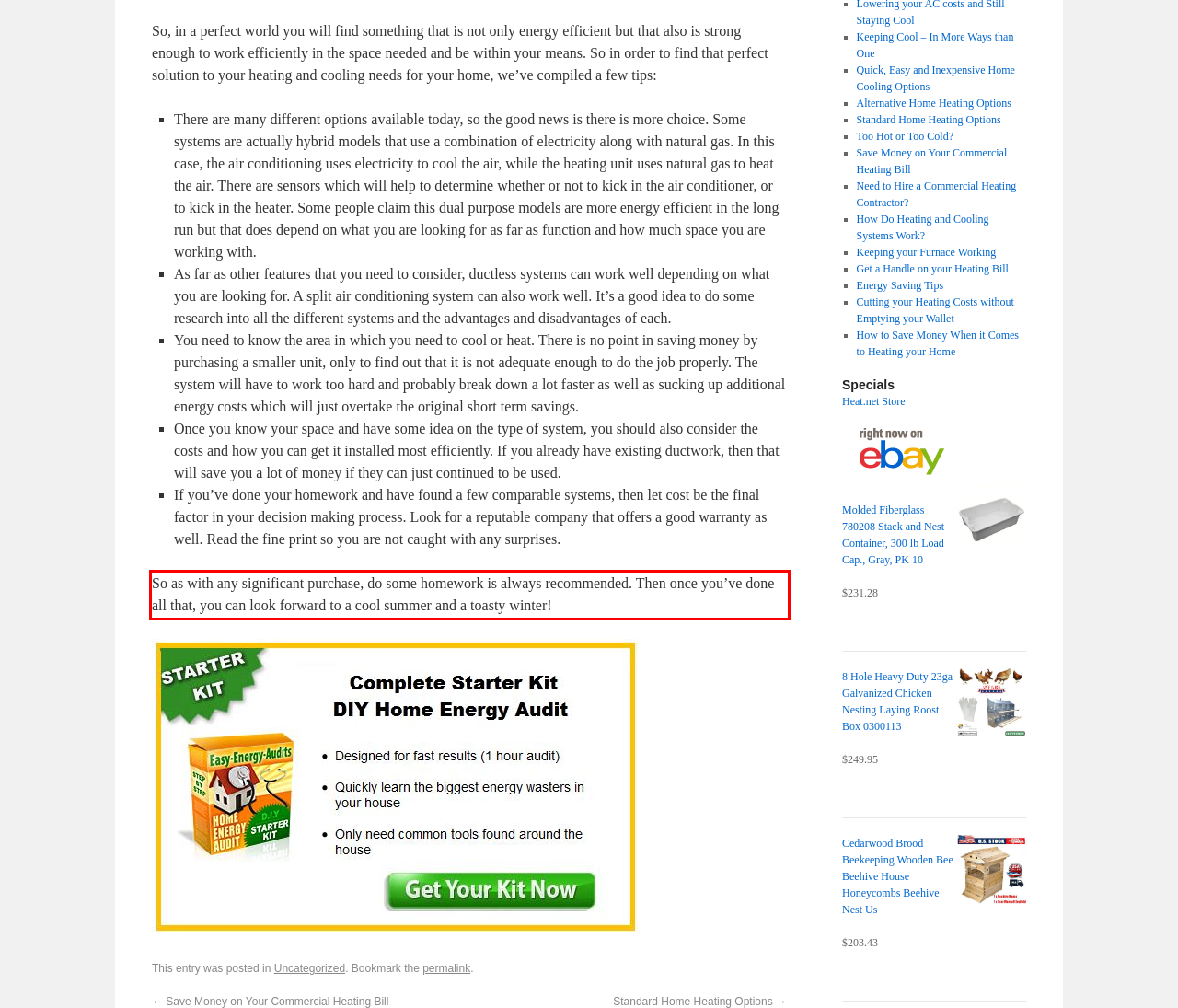You are presented with a webpage screenshot featuring a red bounding box. Perform OCR on the text inside the red bounding box and extract the content.

So as with any significant purchase, do some homework is always recommended. Then once you’ve done all that, you can look forward to a cool summer and a toasty winter!